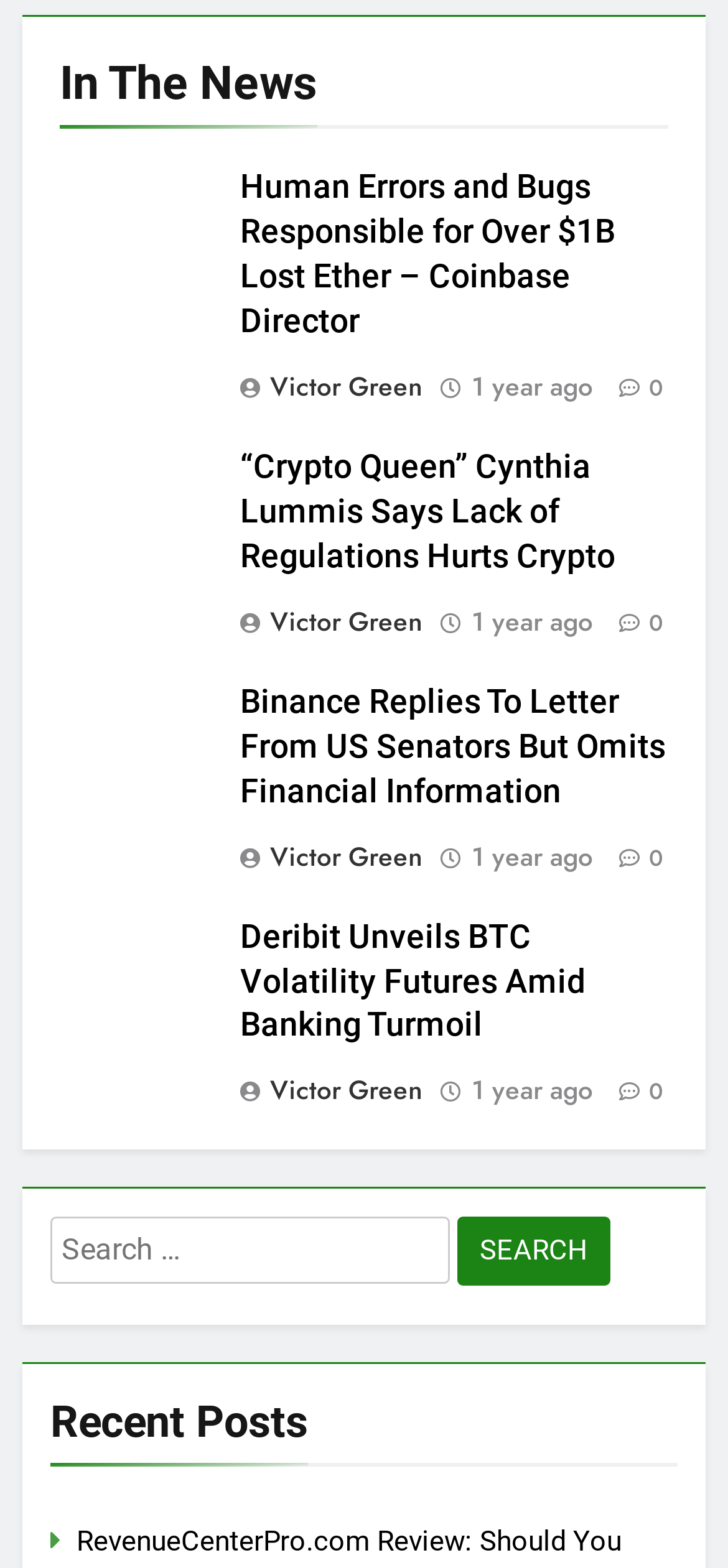Please indicate the bounding box coordinates of the element's region to be clicked to achieve the instruction: "View February 2024". Provide the coordinates as four float numbers between 0 and 1, i.e., [left, top, right, bottom].

None